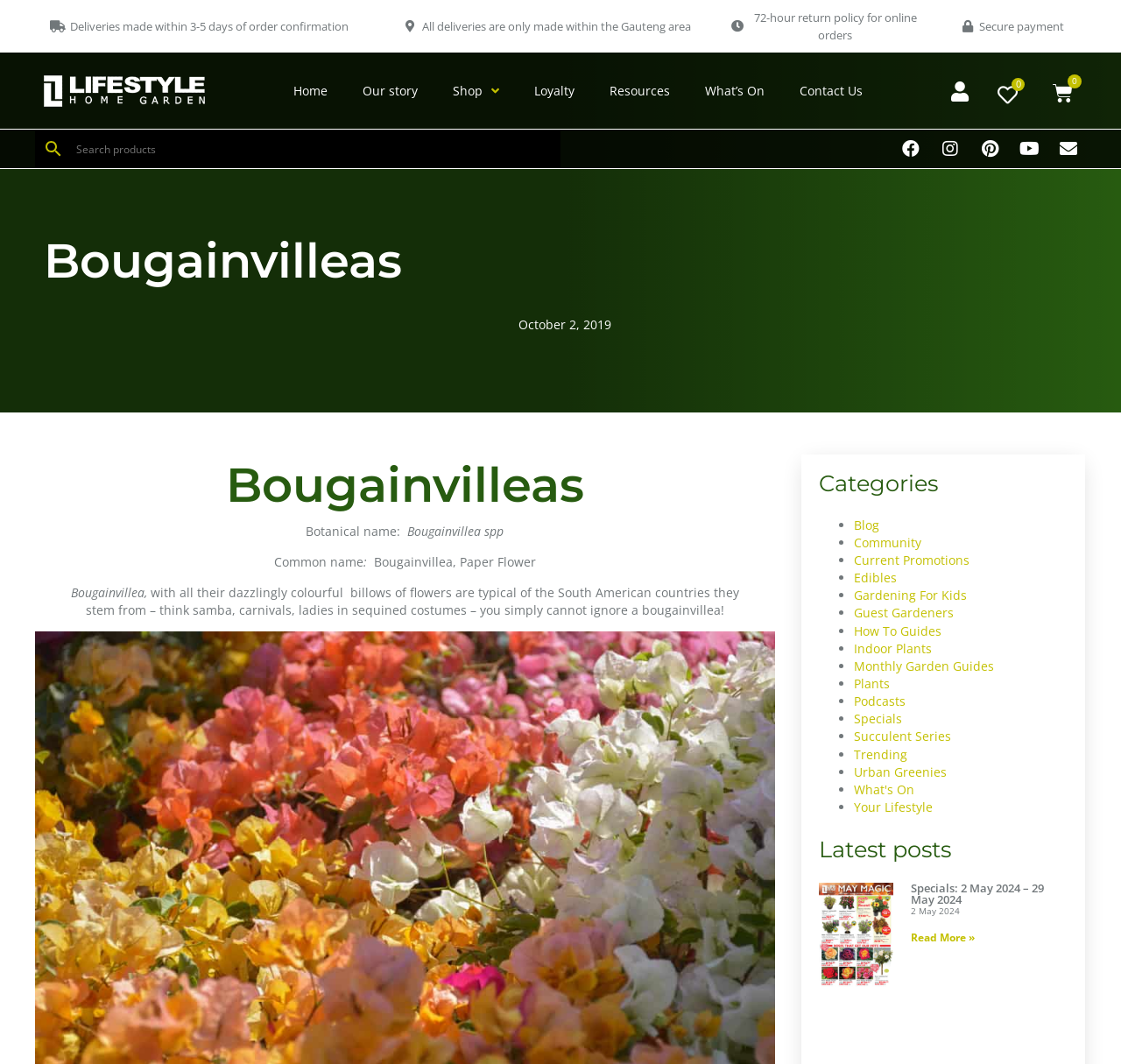Please locate the bounding box coordinates of the element that should be clicked to complete the given instruction: "Read more about Specials: 2 May 2024 – 29 May 2024".

[0.813, 0.874, 0.87, 0.888]